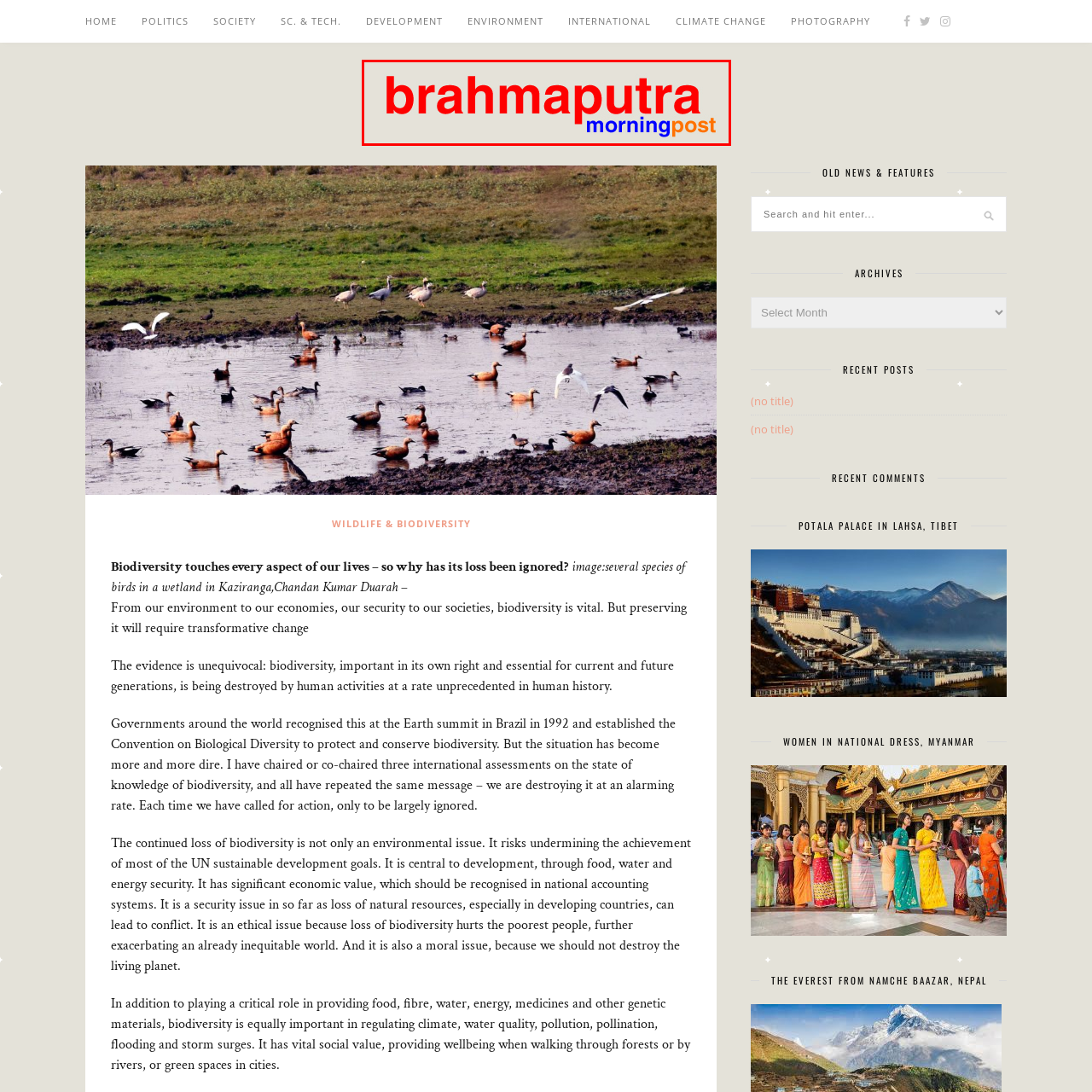How many colors are used in the logo's typography? Check the image surrounded by the red bounding box and reply with a single word or a short phrase.

Three